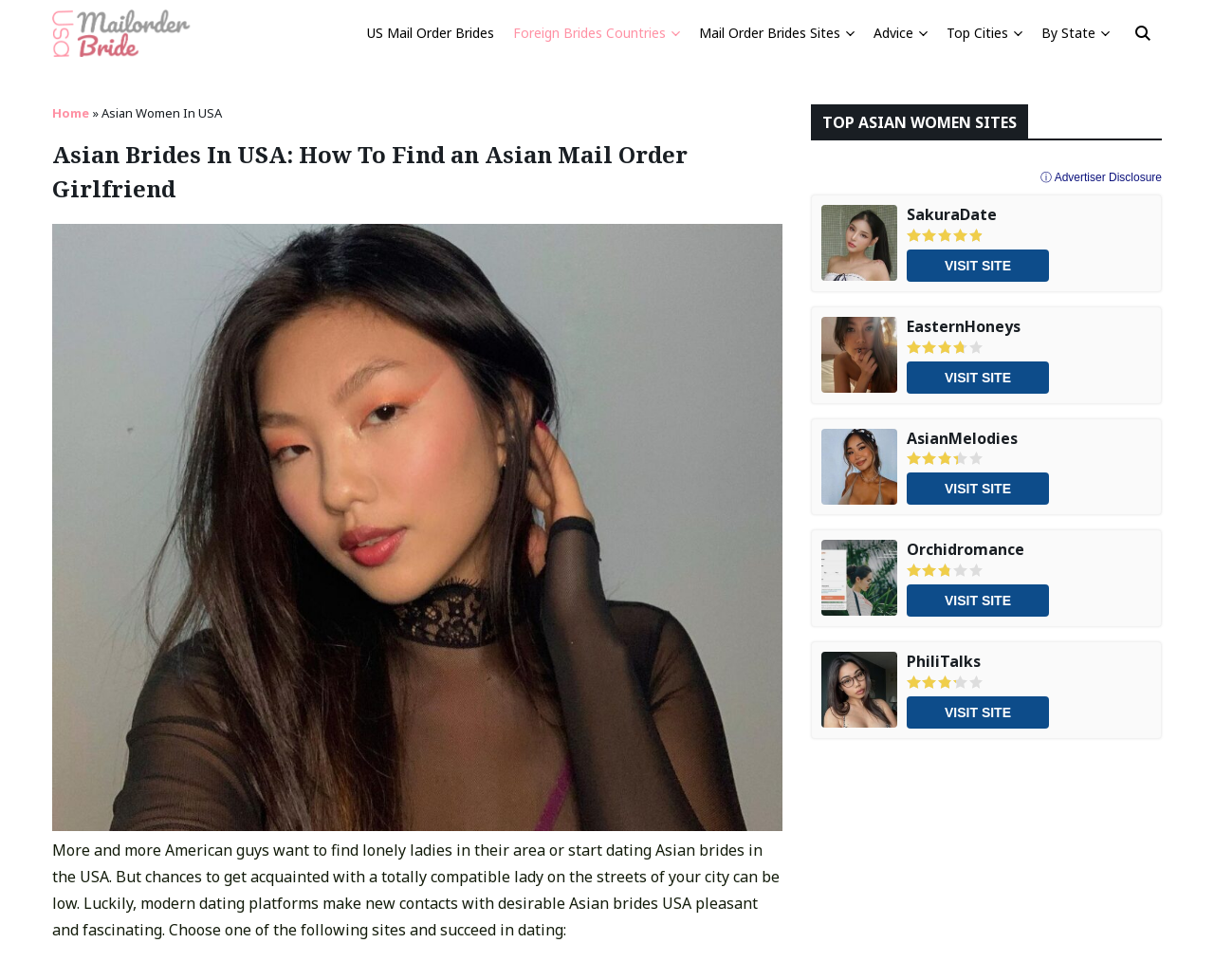Is there a search function on this webpage?
Kindly answer the question with as much detail as you can.

After carefully examining the webpage content, I did not find any search bar or search function that allows users to search for specific content or dating sites.